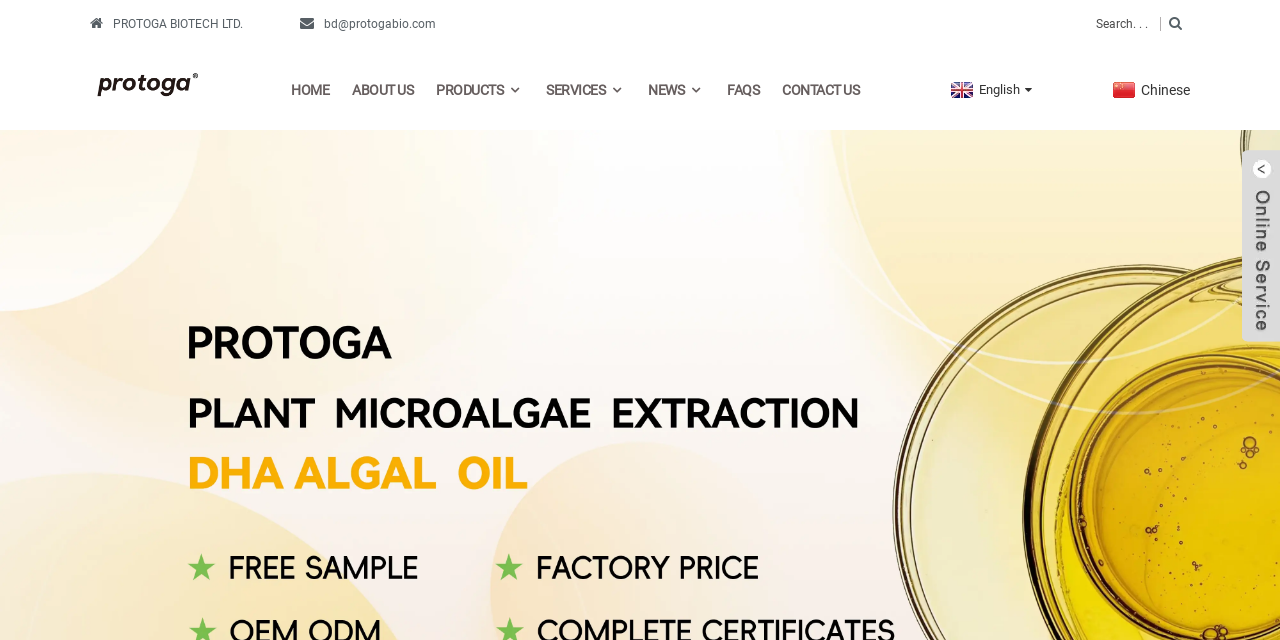Summarize the webpage in an elaborate manner.

The webpage is about Microalgae Fermentation Manufacturers, Factory, and Suppliers from China. At the top left, there is a company name "PROTOGA BIOTECH LTD." followed by a contact email "bd@protogabio.com". Next to the email, there is a search bar with a placeholder text "Search..." and a search button with a magnifying glass icon.

Below the top section, there is a figure with an image linked to "新-2". On the right side of the image, there are several navigation links, including "HOME", "ABOUT US", "PRODUCTS", "SERVICES", "NEWS", "FAQS", and "CONTACT US". Each link has an icon next to it, except for "FAQS".

At the bottom right, there are two language selection links, "English" with a downward arrow icon and "Chinese". At the very bottom, there is a link "dha2" that spans the entire width of the page.

There are no paragraphs or blocks of text on the page, suggesting that it may be a landing page or a portal to other sections of the website.